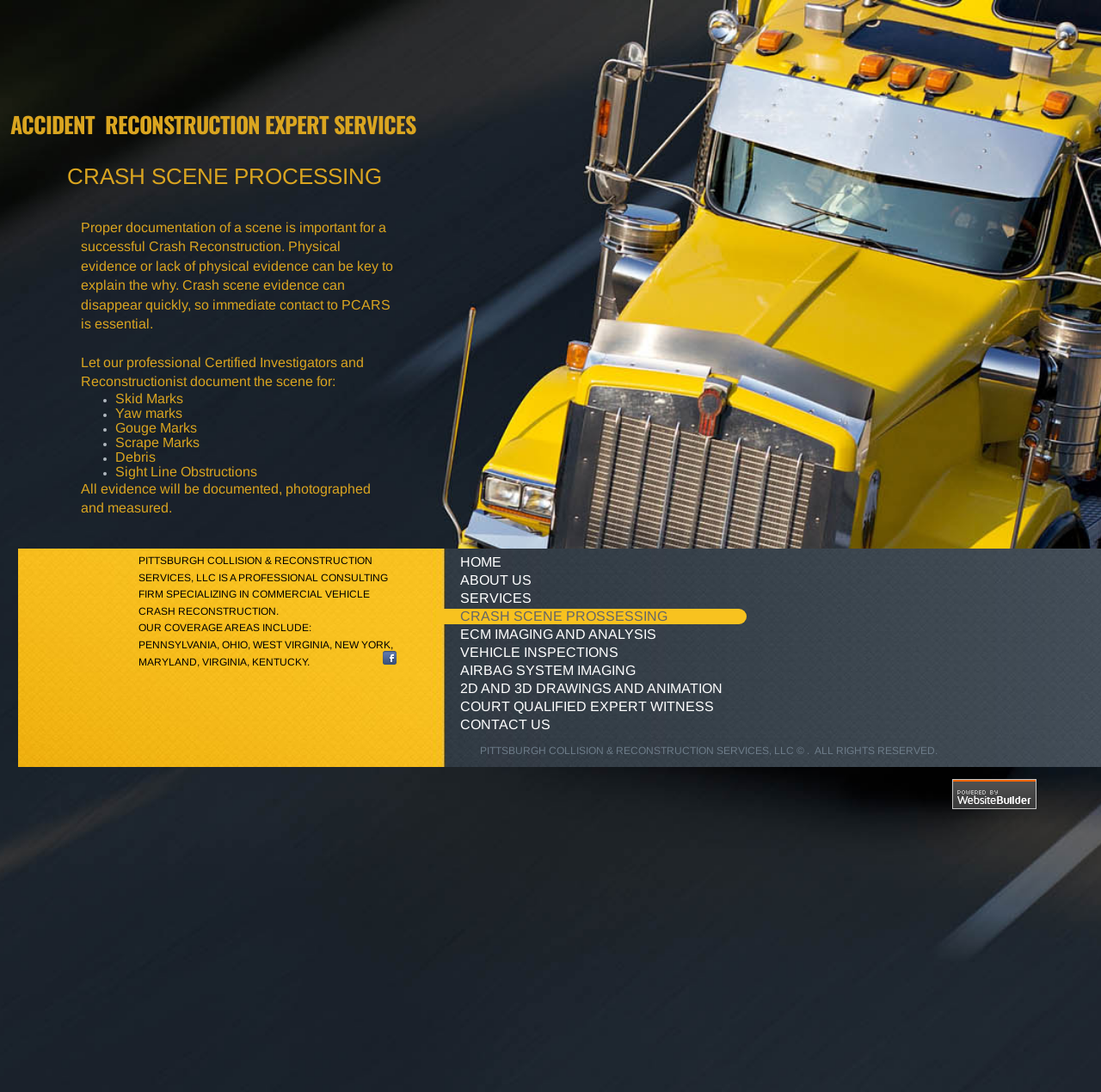What is the importance of immediate contact to PCARS?
Please provide a single word or phrase as your answer based on the image.

To prevent evidence disappearance